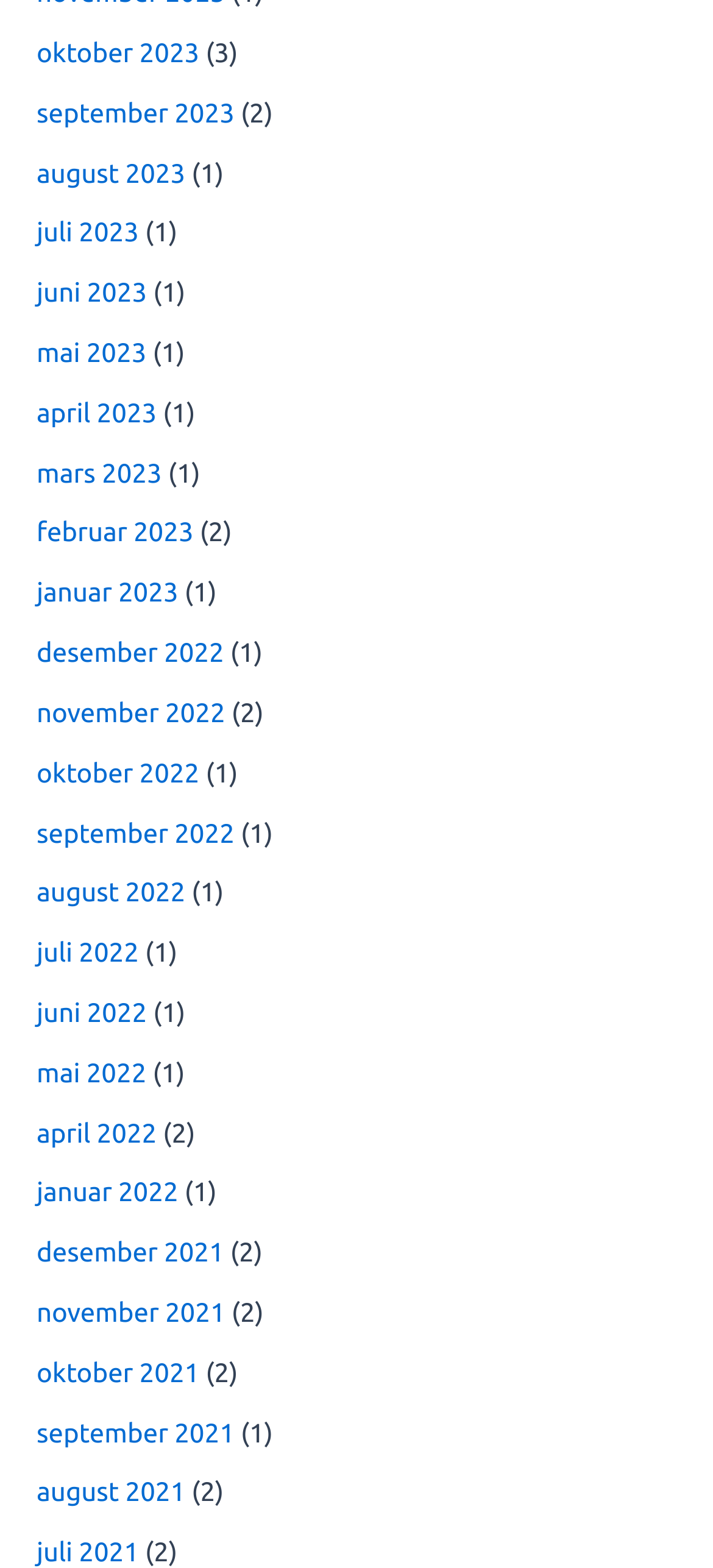What is the vertical position of the link 'juli 2022'?
Using the image as a reference, give a one-word or short phrase answer.

0.597